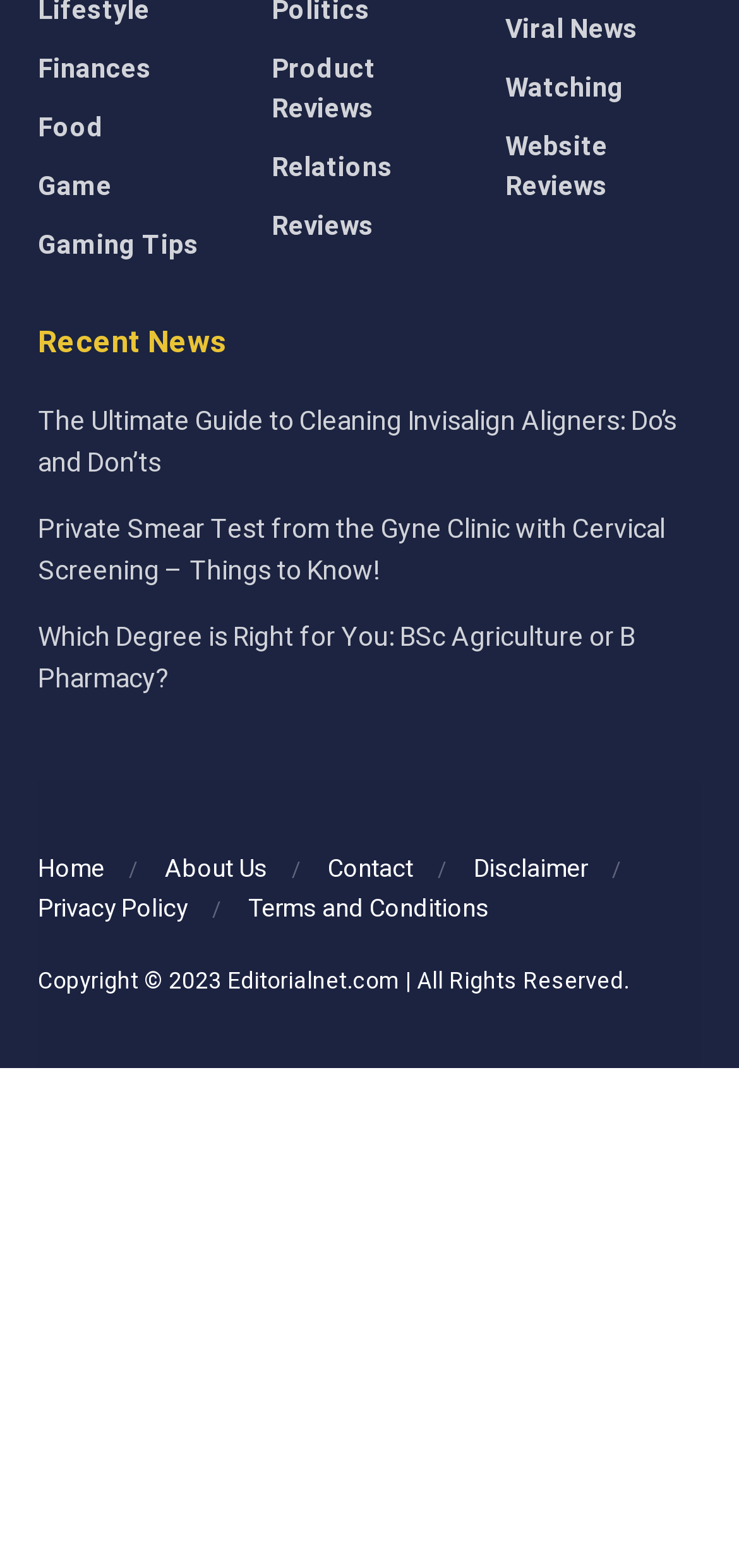Give a one-word or phrase response to the following question: What is the purpose of the 'Gyne Clinic'?

Private Smear Test